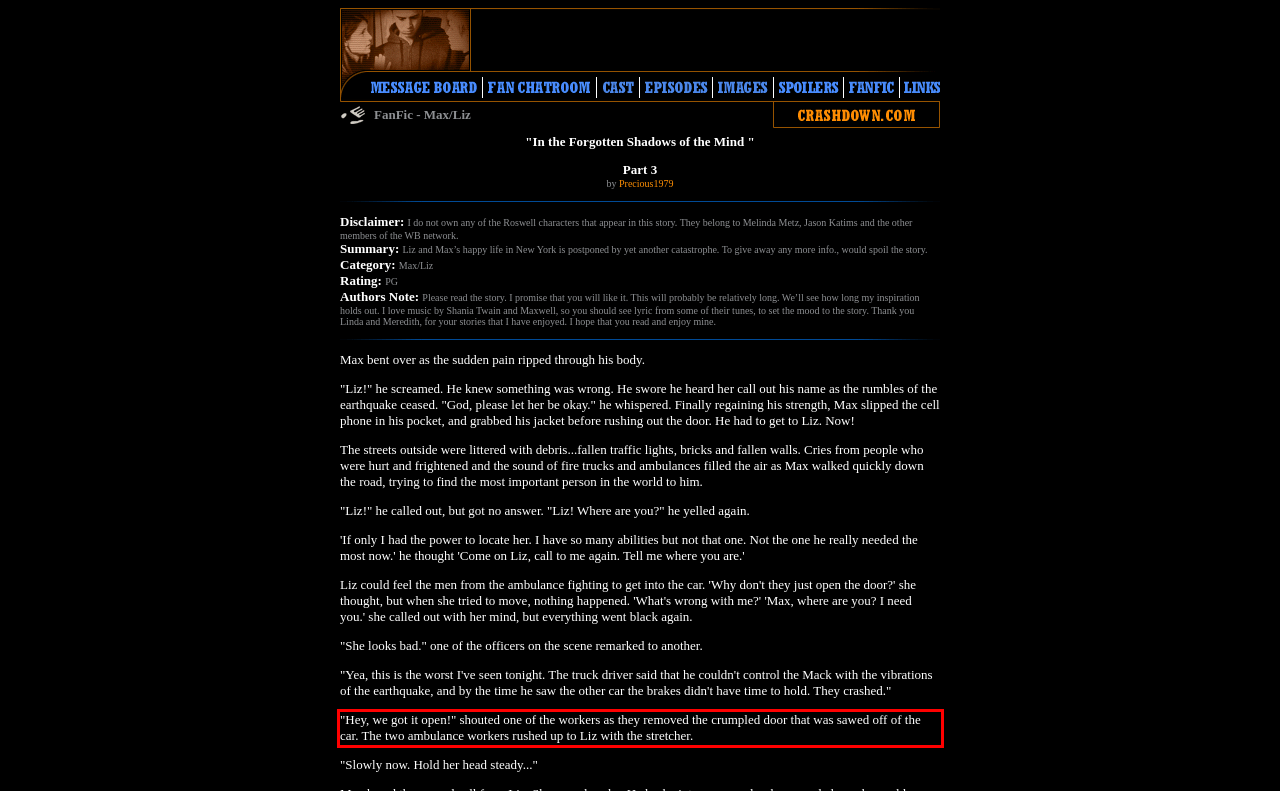By examining the provided screenshot of a webpage, recognize the text within the red bounding box and generate its text content.

"Hey, we got it open!" shouted one of the workers as they removed the crumpled door that was sawed off of the car. The two ambulance workers rushed up to Liz with the stretcher.